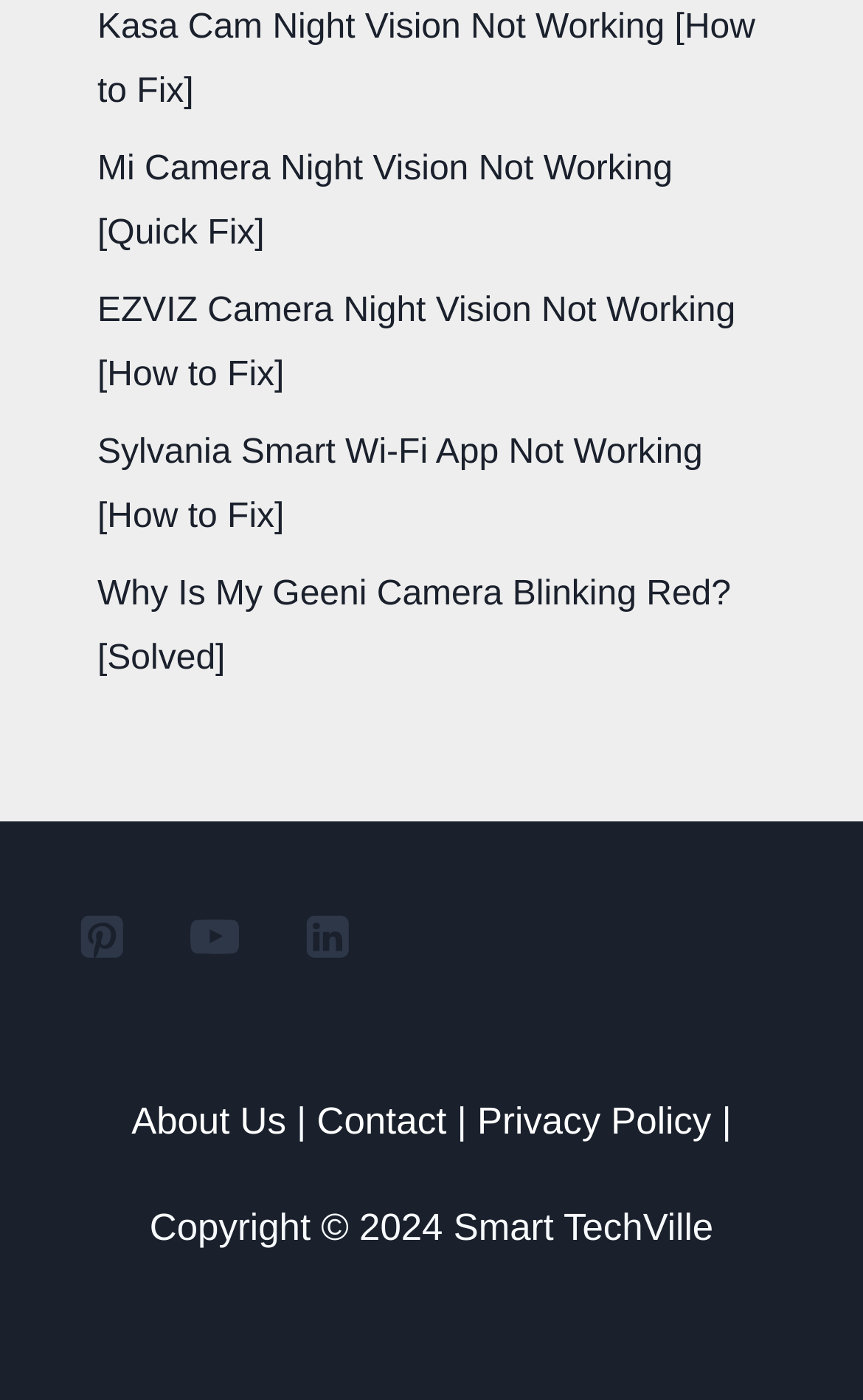How many links are present in the footer section?
Answer the question using a single word or phrase, according to the image.

4